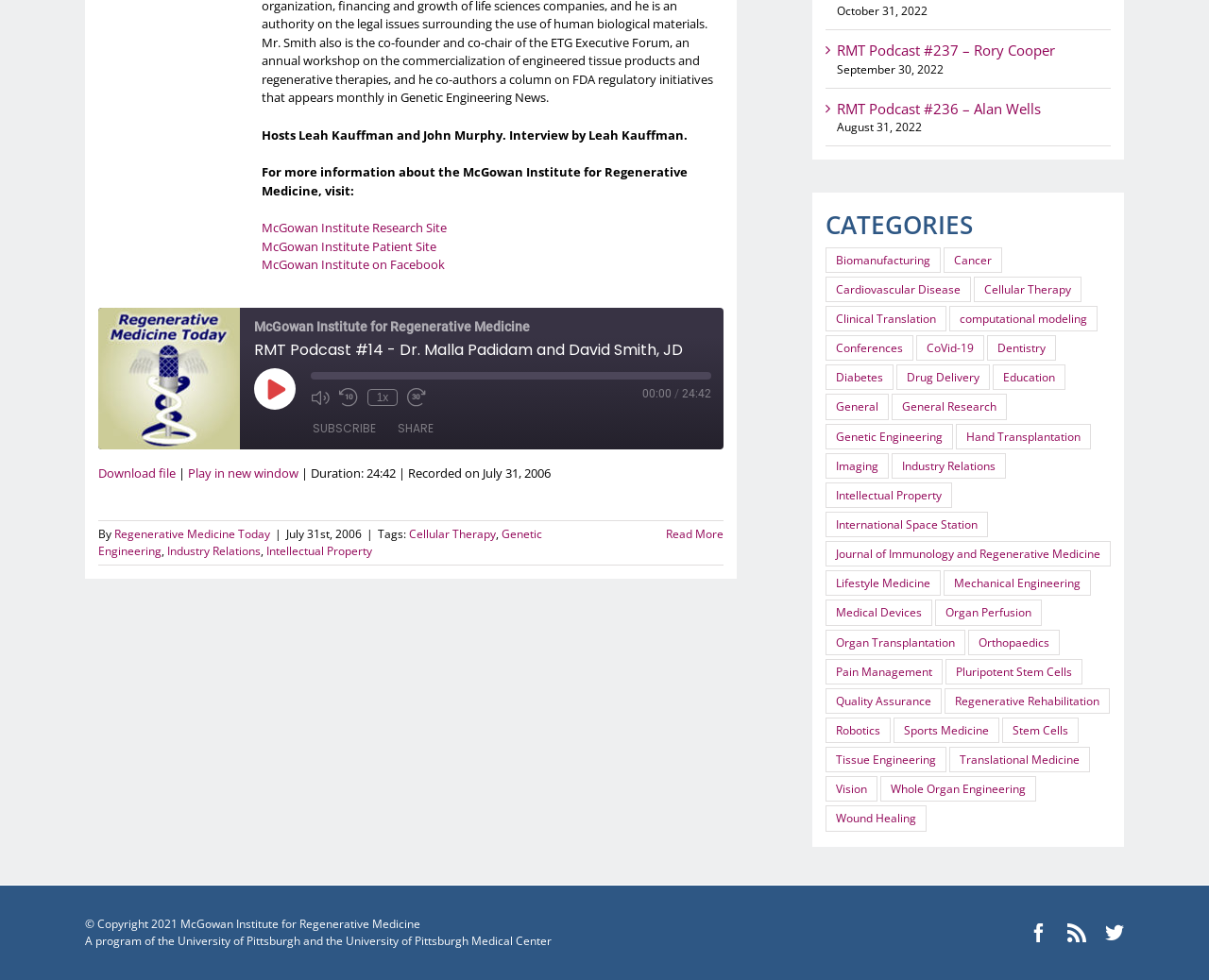Locate the bounding box for the described UI element: "Pain Management". Ensure the coordinates are four float numbers between 0 and 1, formatted as [left, top, right, bottom].

[0.683, 0.672, 0.78, 0.698]